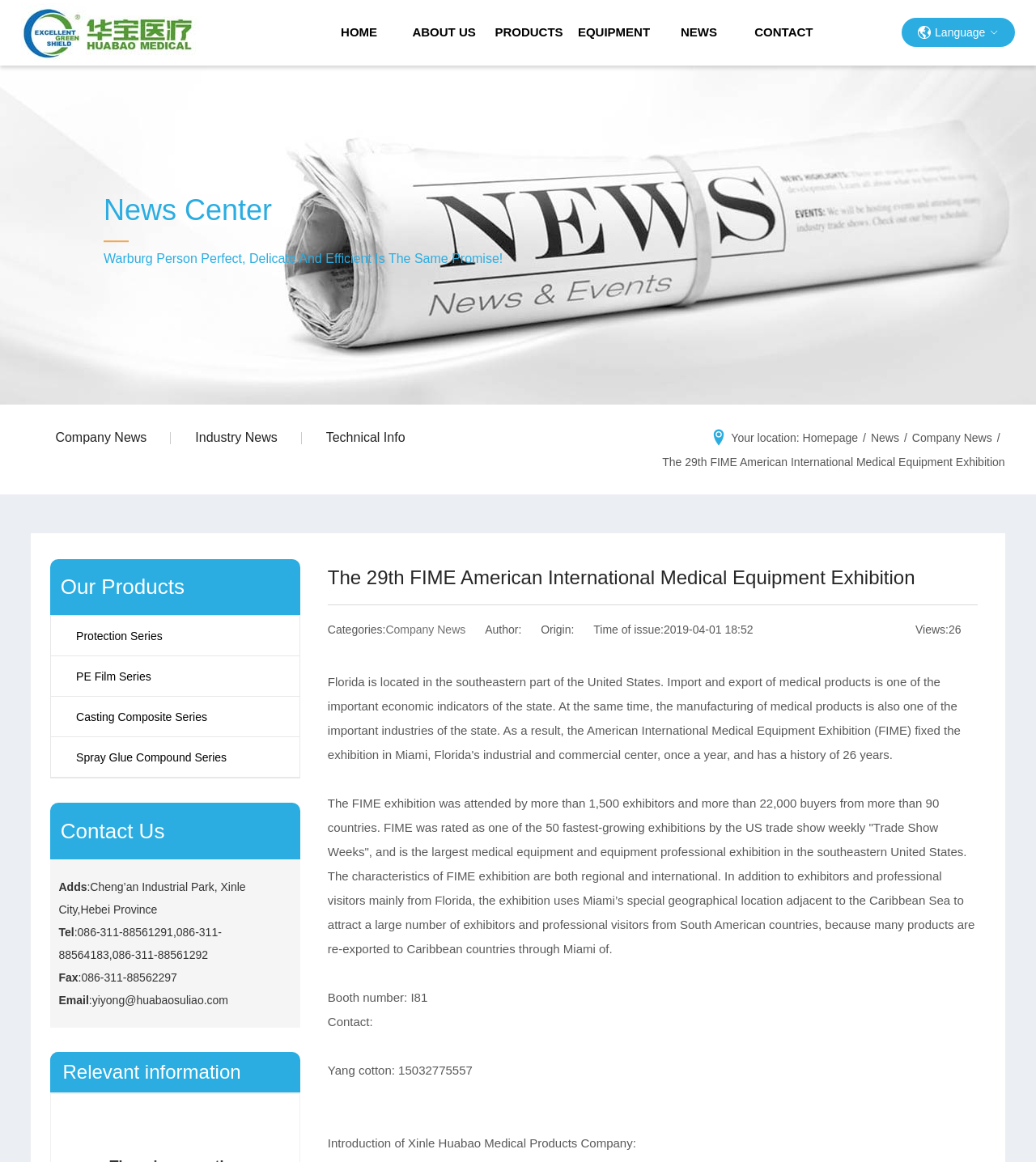Can you find the bounding box coordinates for the element that needs to be clicked to execute this instruction: "Learn about Protection Series"? The coordinates should be given as four float numbers between 0 and 1, i.e., [left, top, right, bottom].

[0.074, 0.542, 0.157, 0.553]